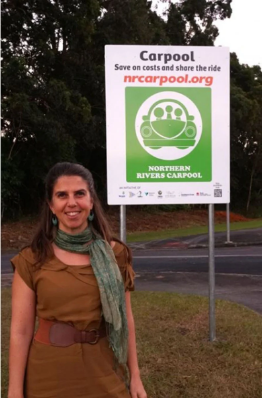Give a thorough explanation of the elements present in the image.

The image features a woman standing beside a large promotional sign for the Northern Rivers Carpool initiative. The sign prominently displays the text "Carpool" at the top, along with the website "nrcarpool.org." Below the text, an illustration of three people in a car emphasizes the carpool concept, encouraging community members to save on costs by sharing rides. The background shows a lush, green area typical of the Northern Rivers region, contributing to the community-focused message of the carpooling program, which aims to connect drivers and passengers to reduce traffic and promote sustainable transport options. The sign highlights the collaborative effort among local councils and organizations to implement carpooling as an environmentally friendly alternative.